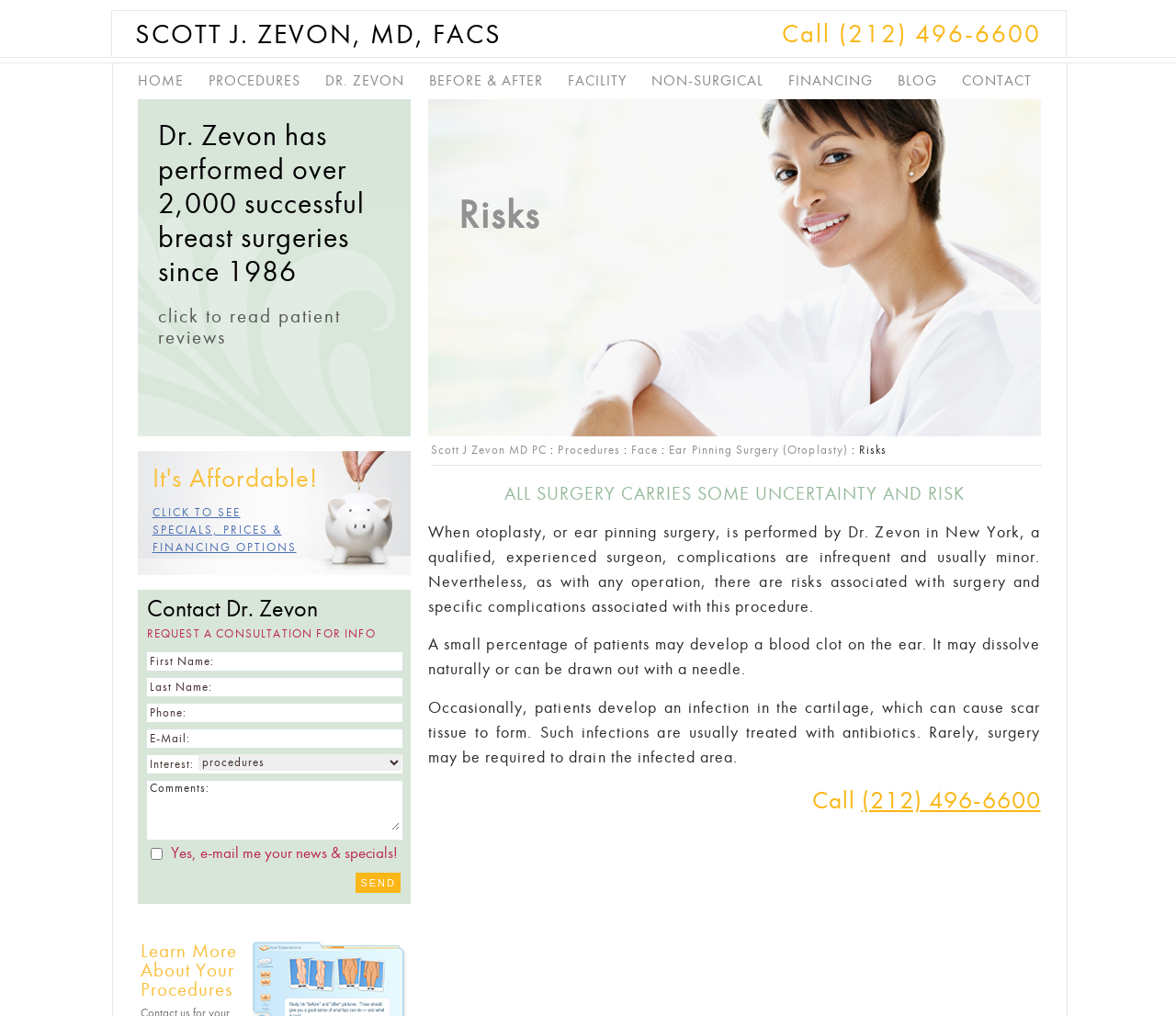Examine the screenshot and answer the question in as much detail as possible: What is the name of the surgeon?

I found the answer by looking at the link 'Scott J Zevon MD PC' and the heading 'Contact Dr. Zevon', which suggests that Dr. Zevon is the surgeon being referred to.